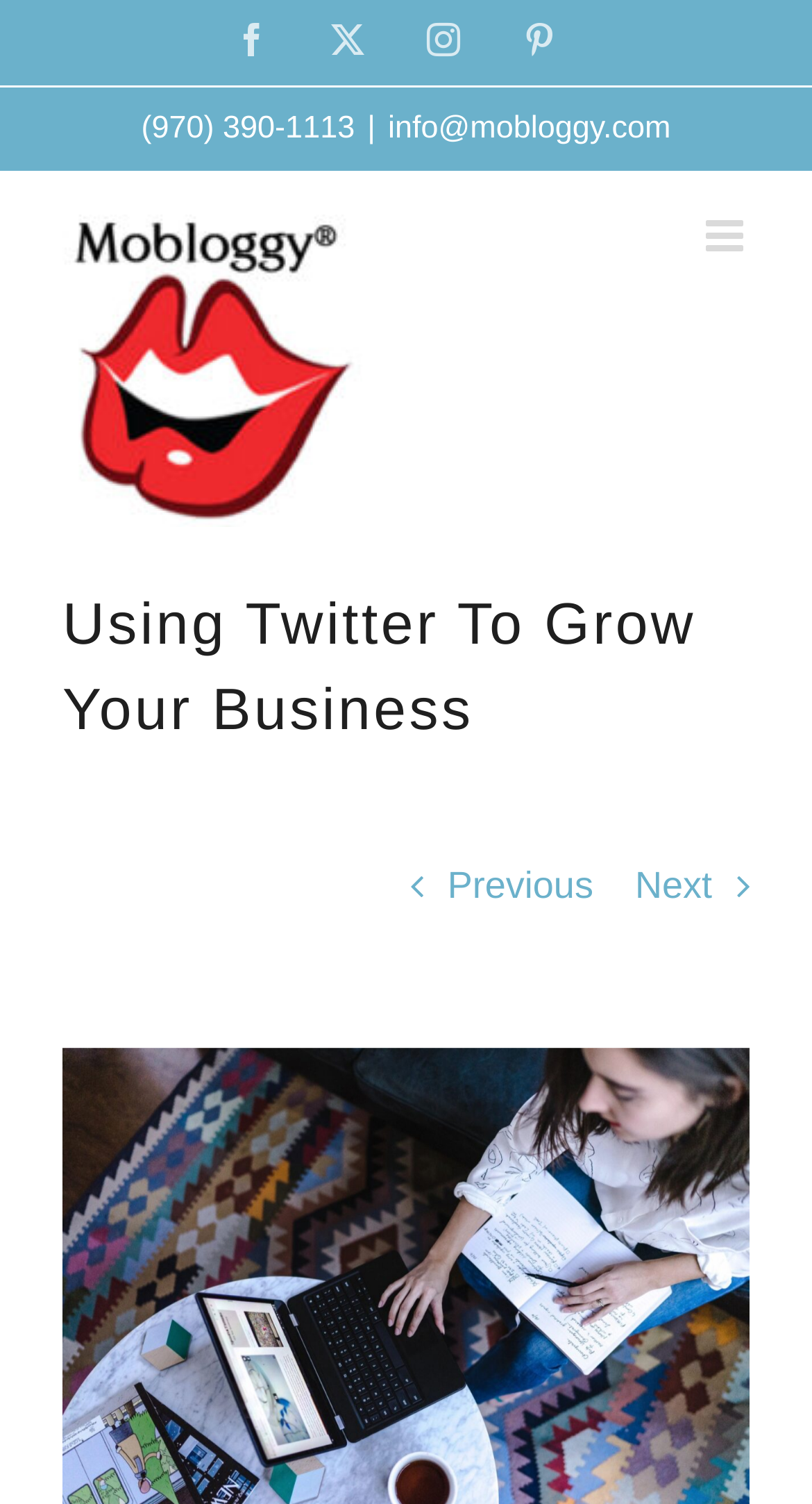Please find the bounding box coordinates (top-left x, top-left y, bottom-right x, bottom-right y) in the screenshot for the UI element described as follows: Pinterest

[0.644, 0.015, 0.685, 0.037]